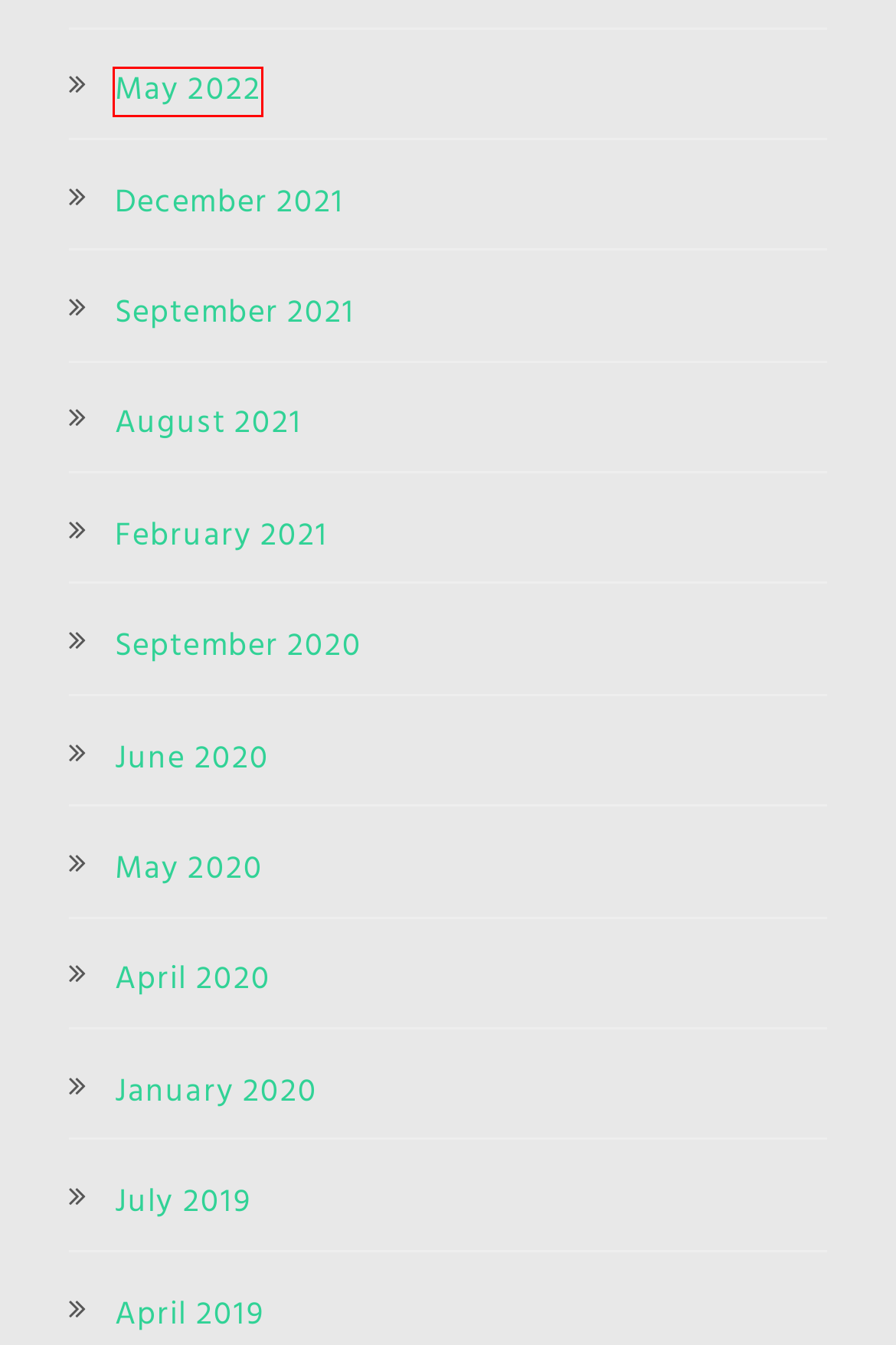You are presented with a screenshot of a webpage containing a red bounding box around an element. Determine which webpage description best describes the new webpage after clicking on the highlighted element. Here are the candidates:
A. September 2021 – ••ONLINE COALITION••
B. August 2021 – ••ONLINE COALITION••
C. May 2022 – ••ONLINE COALITION••
D. September 2020 – ••ONLINE COALITION••
E. January 2020 – ••ONLINE COALITION••
F. April 2019 – ••ONLINE COALITION••
G. February 2021 – ••ONLINE COALITION••
H. May 2020 – ••ONLINE COALITION••

C